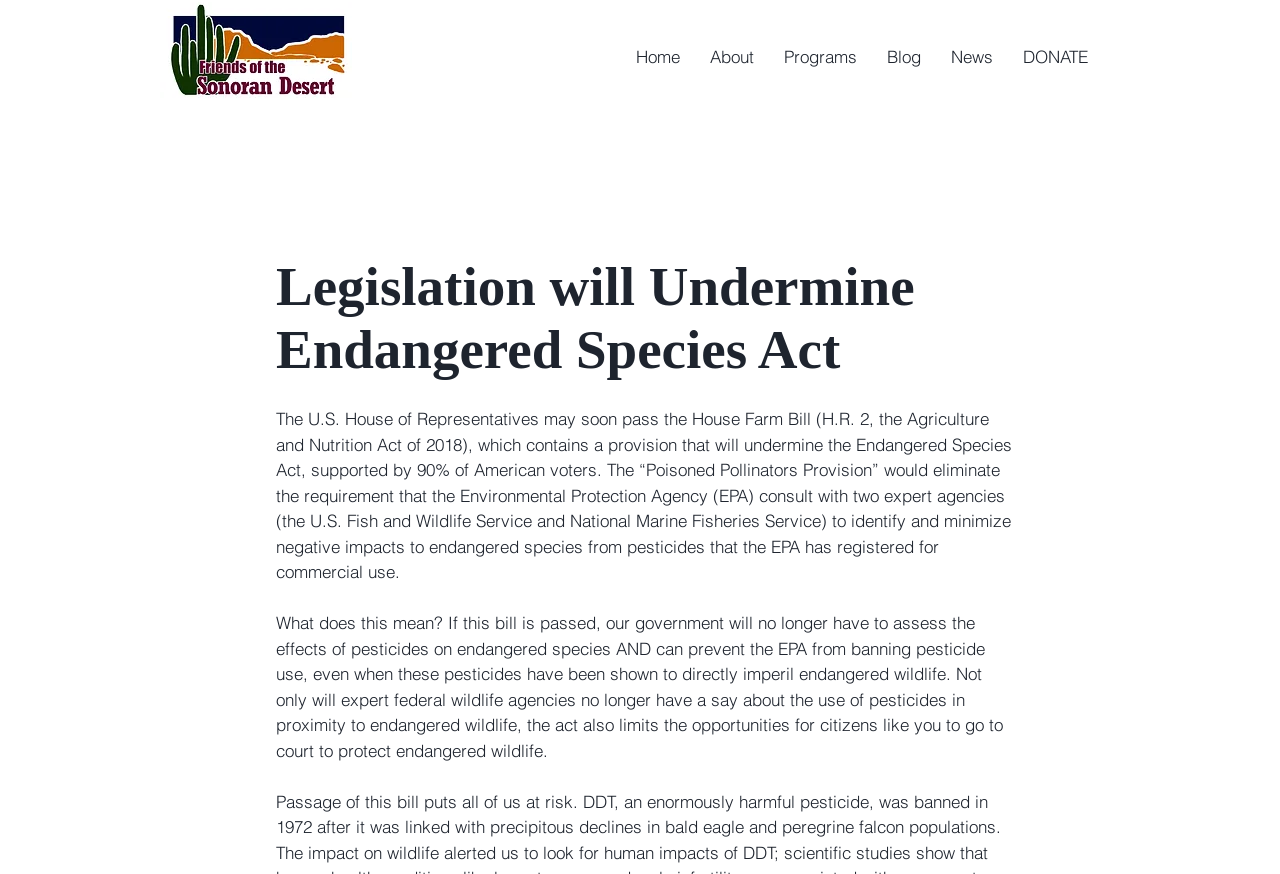What is the 'Poisoned Pollinators Provision'?
Provide an in-depth and detailed explanation in response to the question.

The 'Poisoned Pollinators Provision' is a provision in the House Farm Bill (H.R. 2, the Agriculture and Nutrition Act of 2018) that would eliminate the requirement for the Environmental Protection Agency (EPA) to consult with expert agencies to identify and minimize negative impacts to endangered species from pesticides.